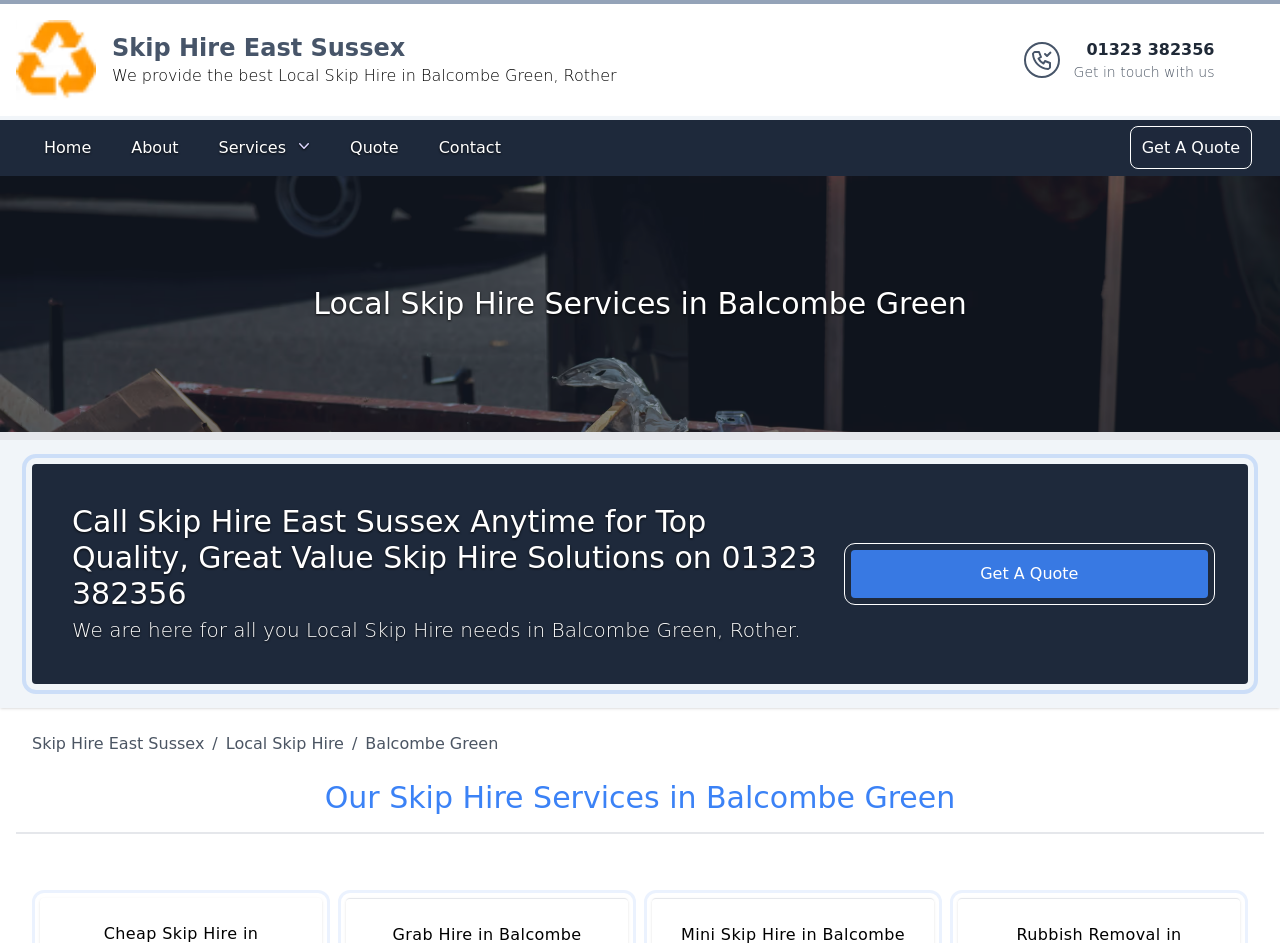Given the element description alt="Follow Us On Facebook", identify the bounding box coordinates for the UI element on the webpage screenshot. The format should be (top-left x, top-left y, bottom-right x, bottom-right y), with values between 0 and 1.

None